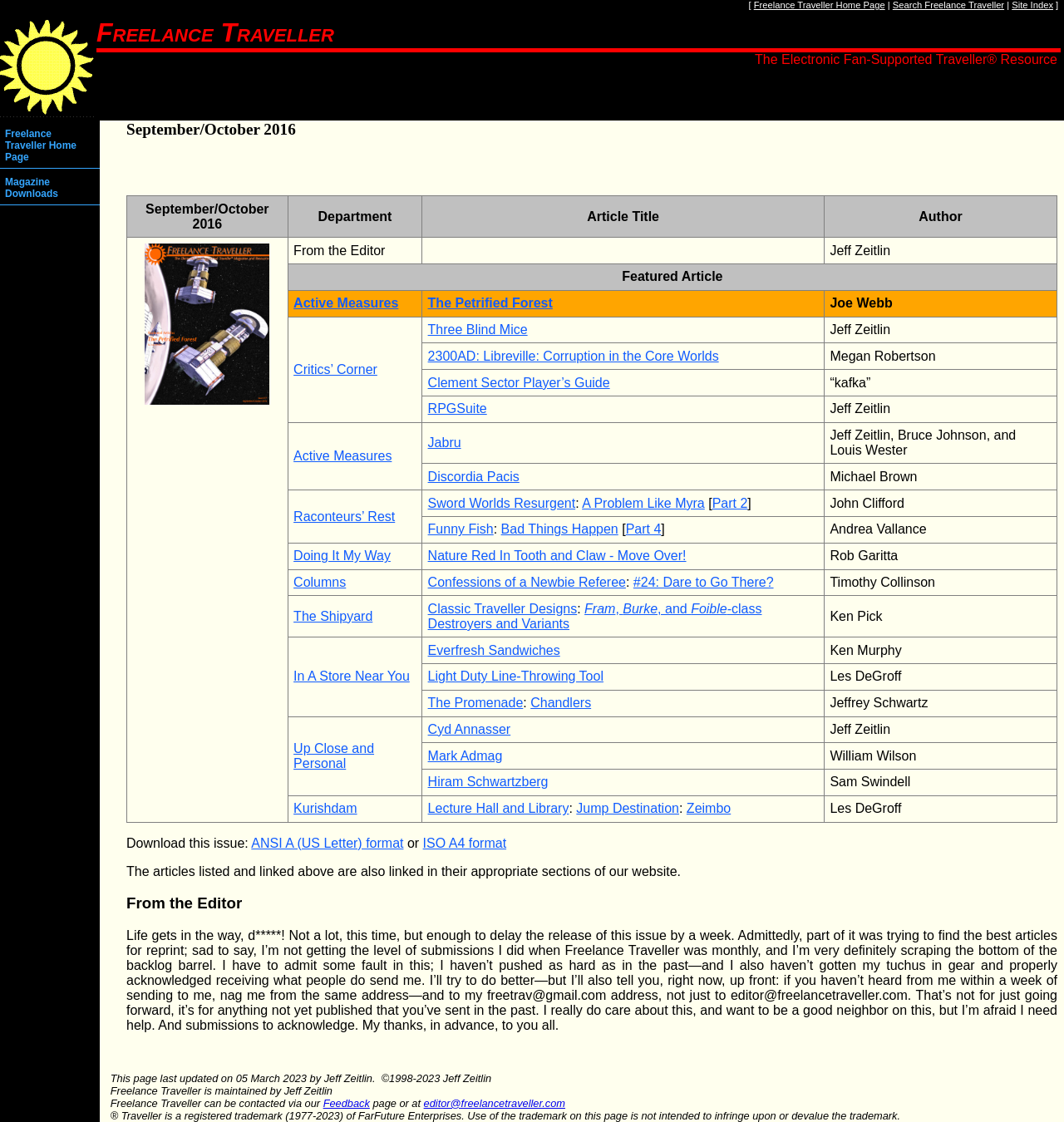Locate the bounding box coordinates of the element that should be clicked to execute the following instruction: "view article The Petrified Forest".

[0.402, 0.264, 0.519, 0.276]